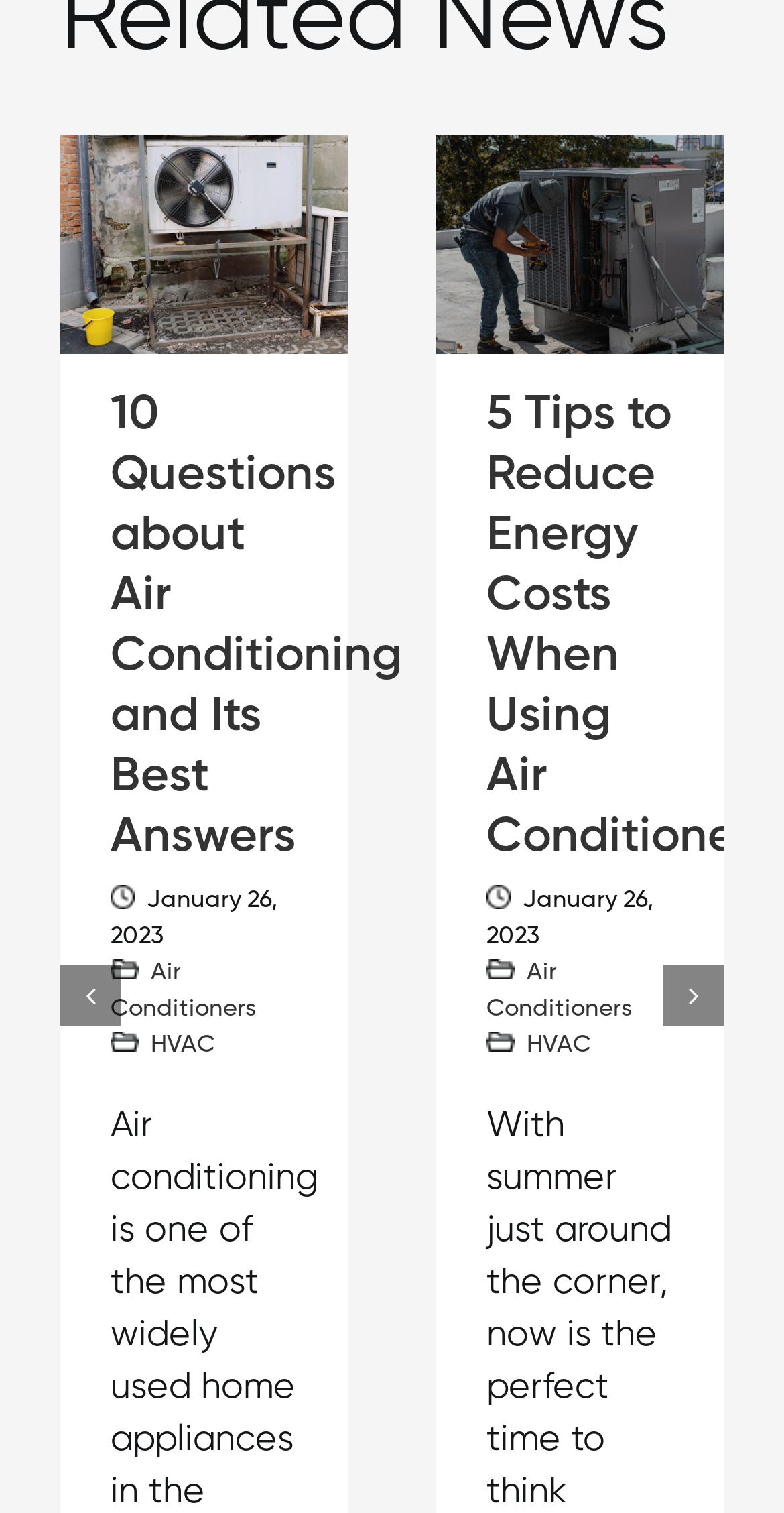Identify the bounding box coordinates of the part that should be clicked to carry out this instruction: "go to the Air Conditioners page".

[0.141, 0.635, 0.328, 0.675]